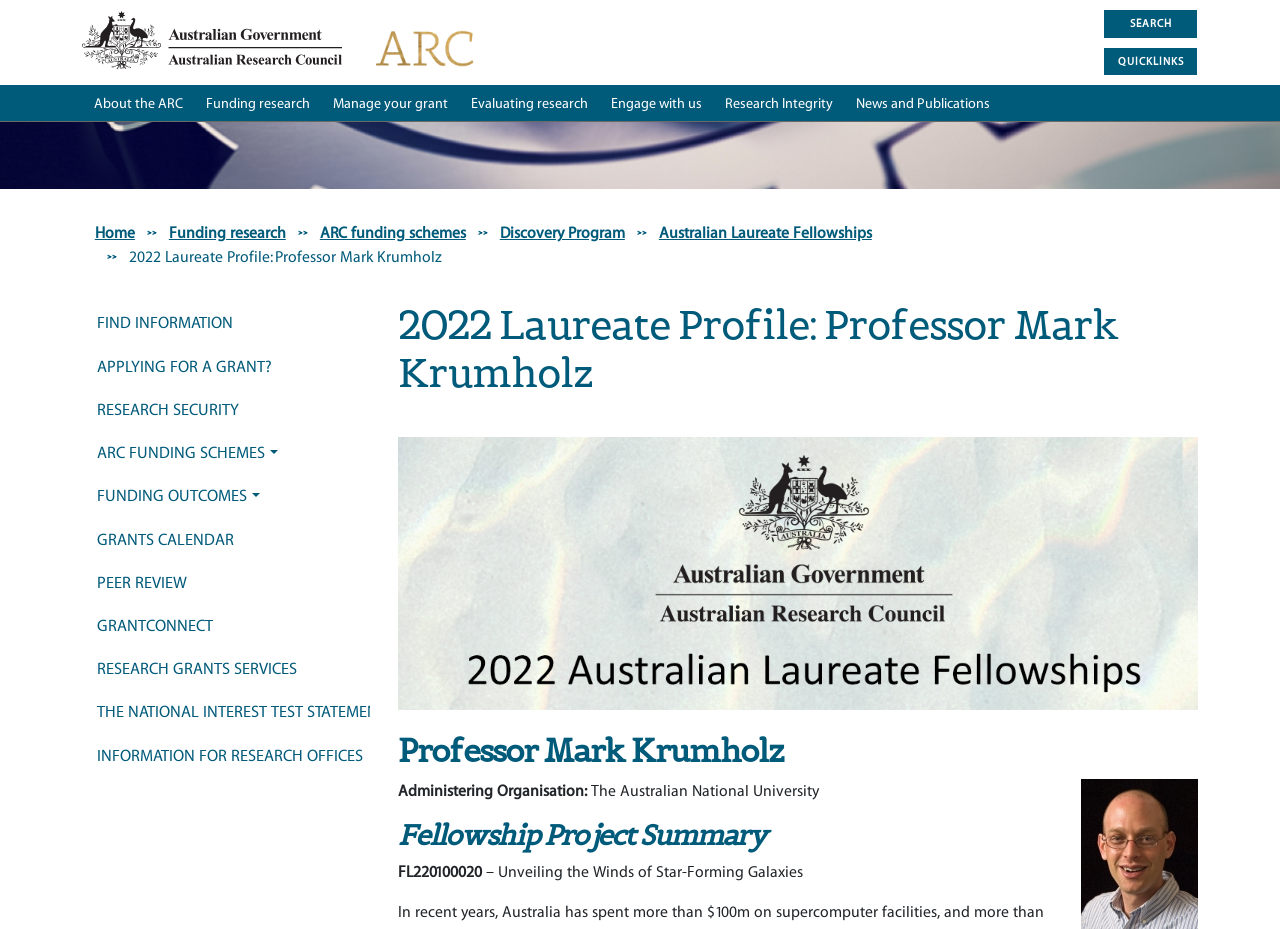Determine the bounding box coordinates of the section I need to click to execute the following instruction: "Click the Home link". Provide the coordinates as four float numbers between 0 and 1, i.e., [left, top, right, bottom].

[0.064, 0.001, 0.291, 0.075]